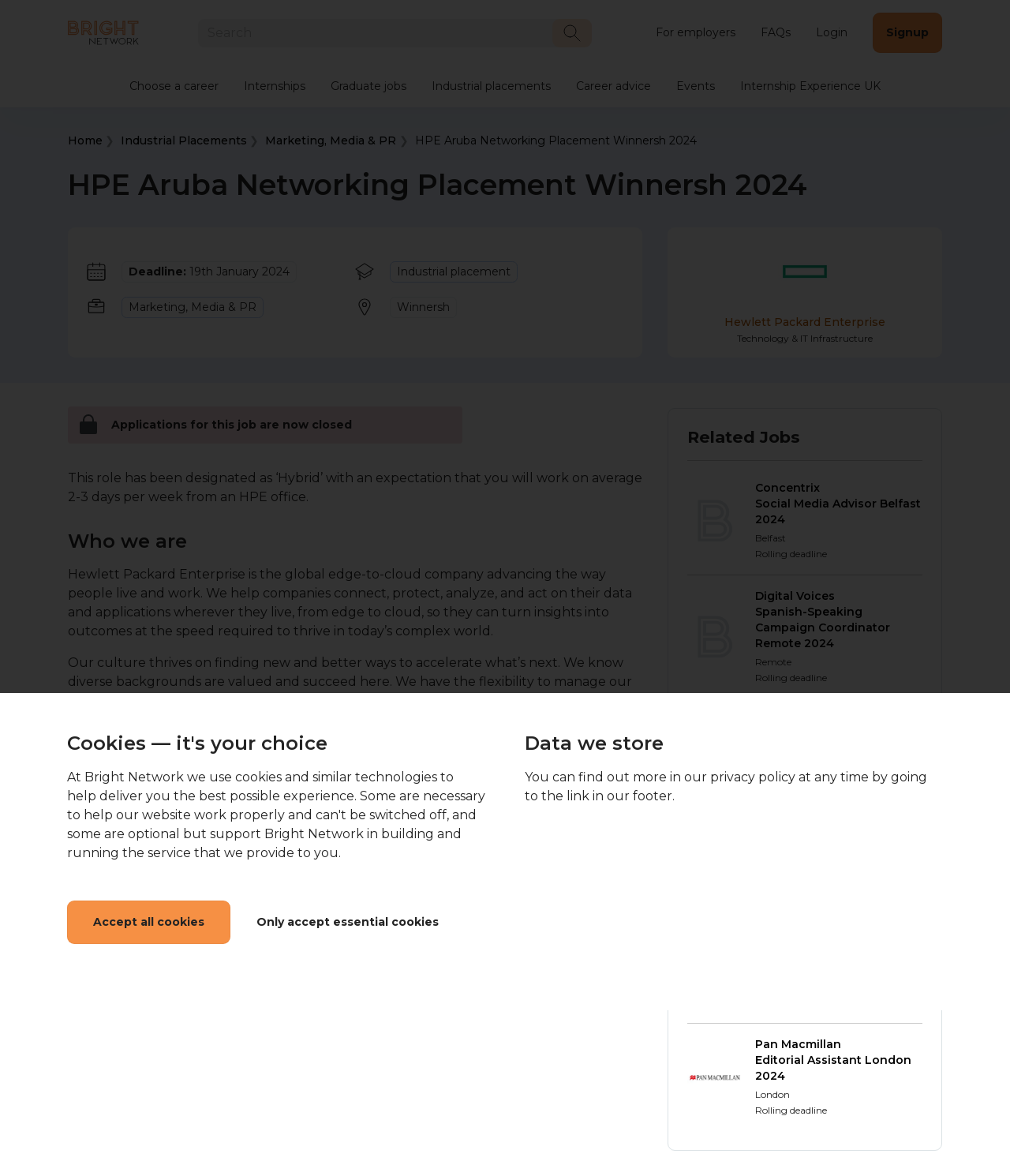Identify the bounding box coordinates of the region that needs to be clicked to carry out this instruction: "Search for a job". Provide these coordinates as four float numbers ranging from 0 to 1, i.e., [left, top, right, bottom].

[0.195, 0.015, 0.586, 0.041]